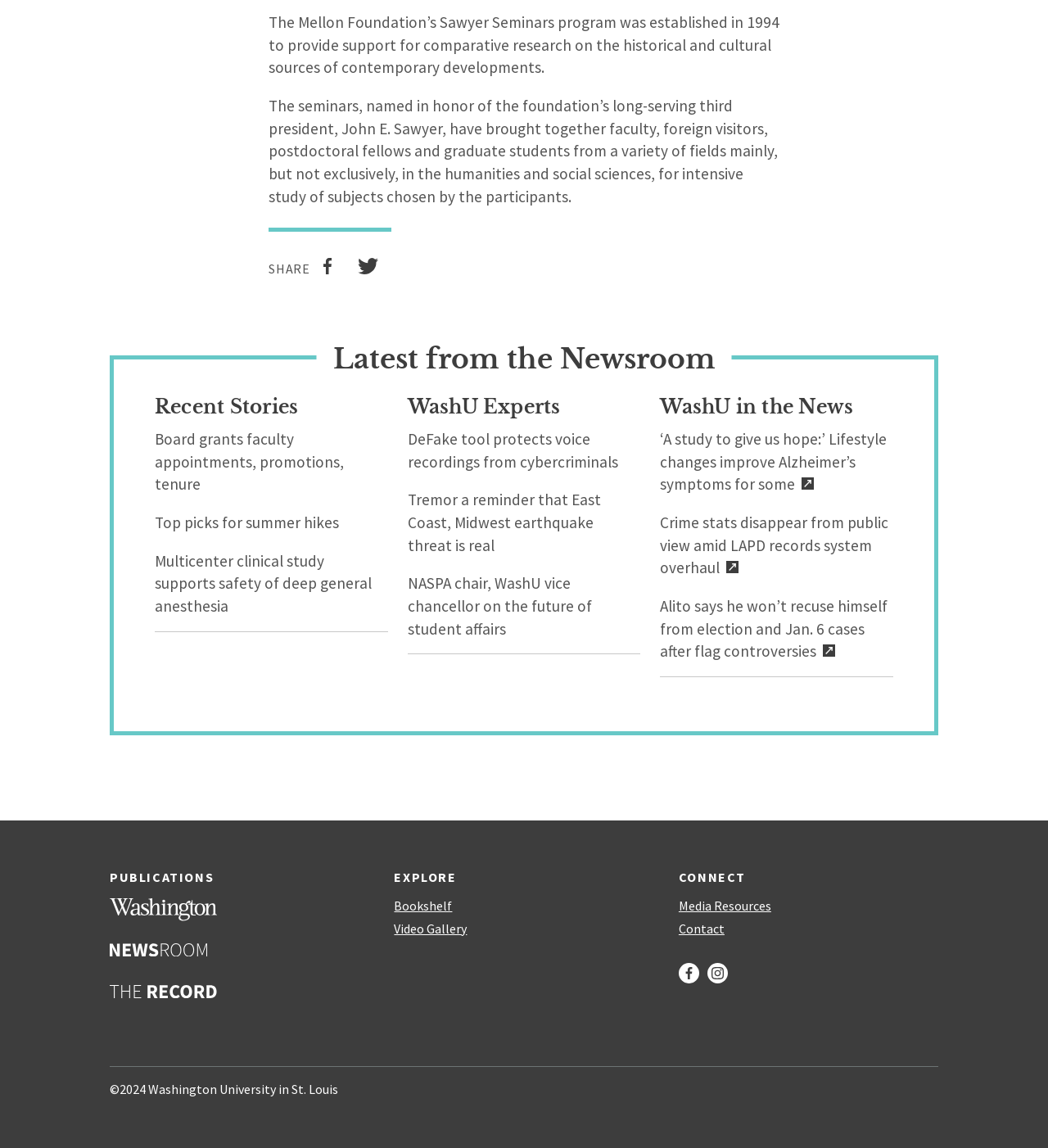Identify the bounding box coordinates of the region that should be clicked to execute the following instruction: "Contact us".

[0.648, 0.802, 0.895, 0.815]